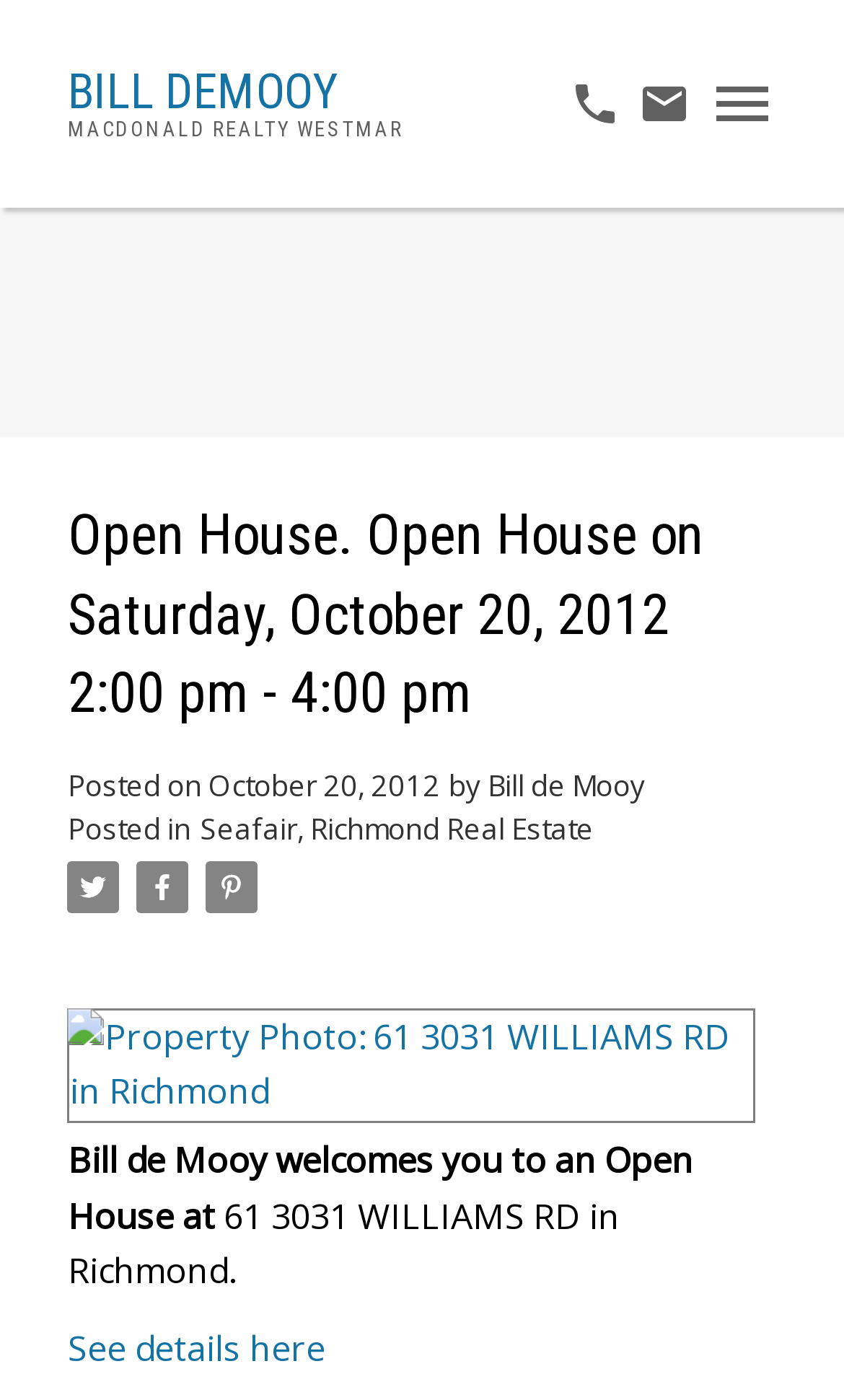Find and specify the bounding box coordinates that correspond to the clickable region for the instruction: "Click the link to Seafair, Richmond Real Estate".

[0.236, 0.578, 0.703, 0.606]